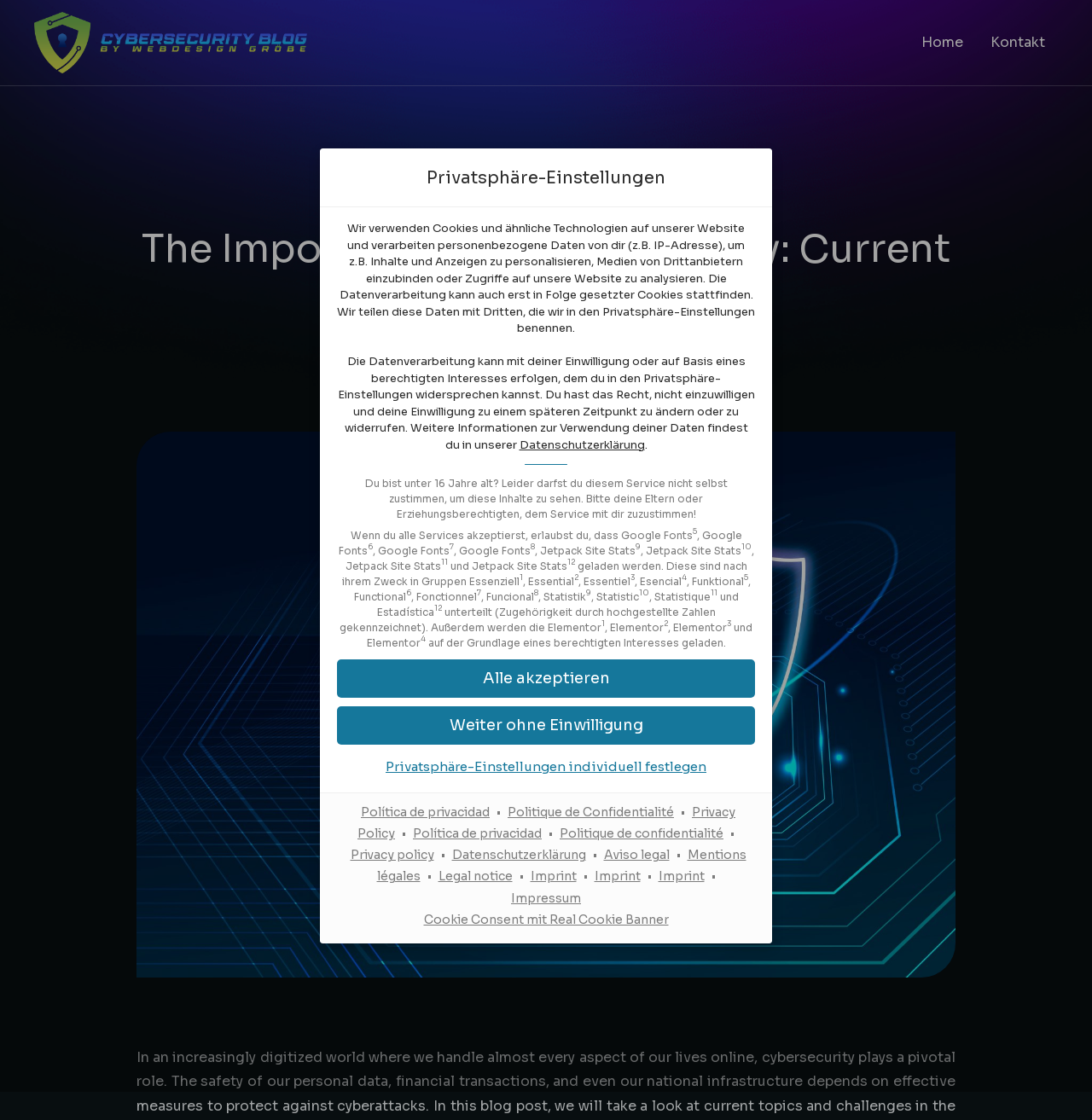Find the bounding box coordinates for the HTML element specified by: "Return To List of Faculty".

None